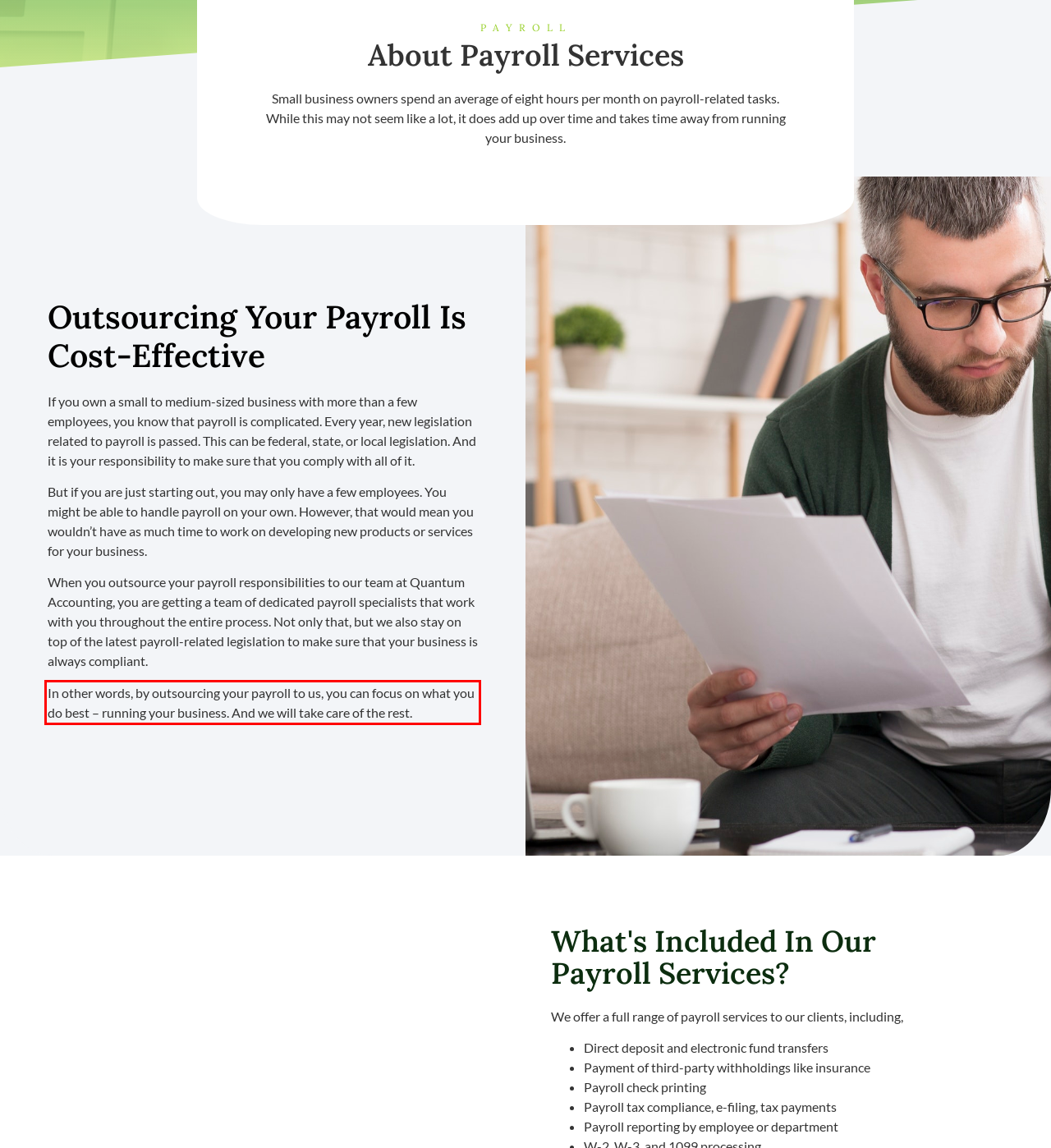Please use OCR to extract the text content from the red bounding box in the provided webpage screenshot.

In other words, by outsourcing your payroll to us, you can focus on what you do best – running your business. And we will take care of the rest.